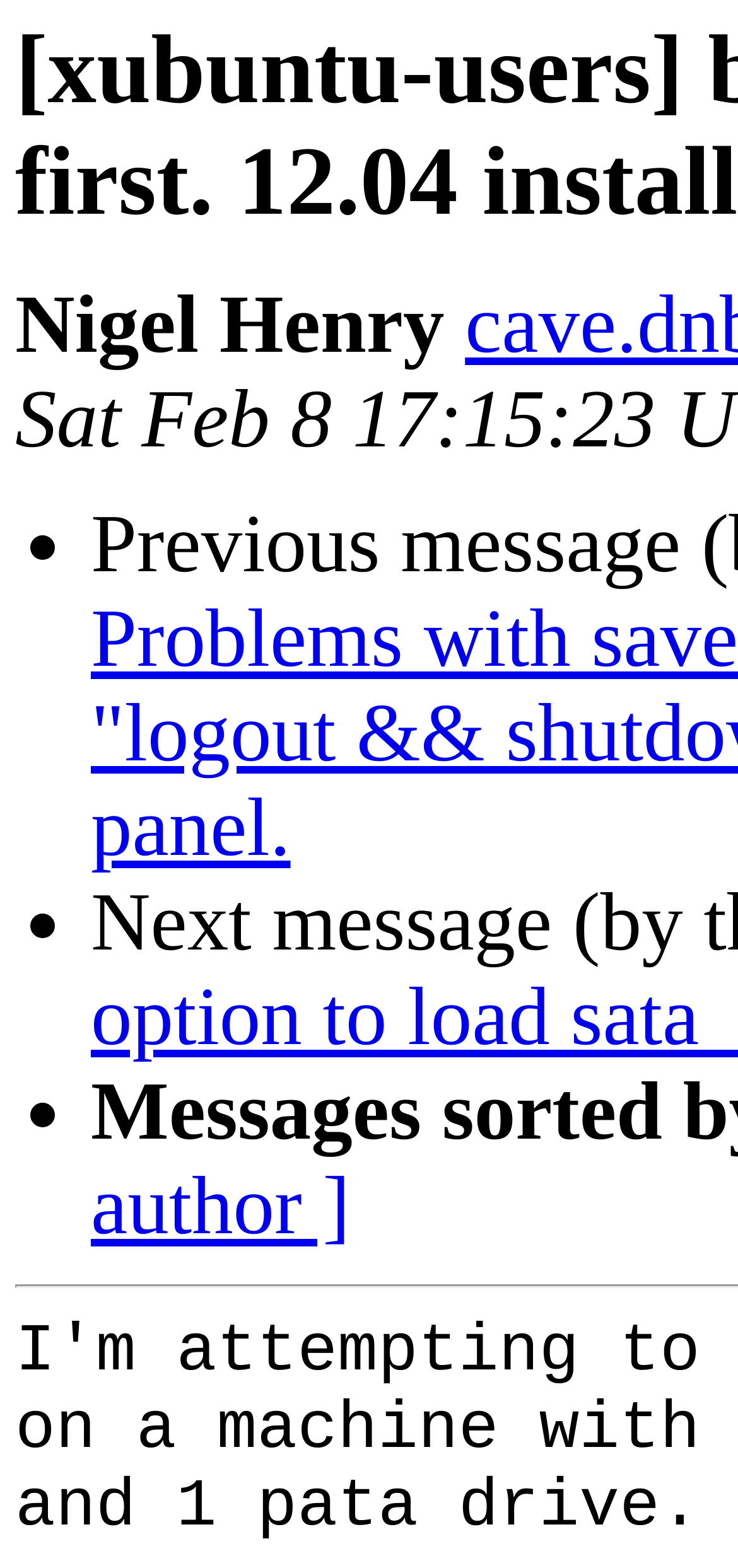Identify the main heading from the webpage and provide its text content.

[xubuntu-users] boot option to load sata_nv first. 12.04 install